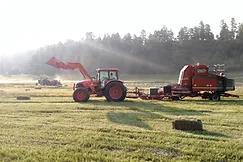Describe the scene in the image with detailed observations.

The image depicts a vibrant rural scene featuring a red tractor hard at work on a sunlit field, likely part of the Sporleder Centennial Ranch. The tractor is equipped with a loader at the front, indicating its utility for lifting and moving materials, such as hay bales scattered across the lush green grass. In tow, there’s a round baler, which appears to be engaged in creating round bales from freshly cut hay, signifying the ranch's agricultural activities. The background reveals a serene landscape, typical of the majestic Spanish Peaks, with hints of more machinery at work in the distance, underscoring the ranch's commitment to farming and outdoor operations. Overall, the image captures the essence of a bustling, community-oriented ranch environment, ideal for hosting outdoor events like weddings amidst the beauty of nature.